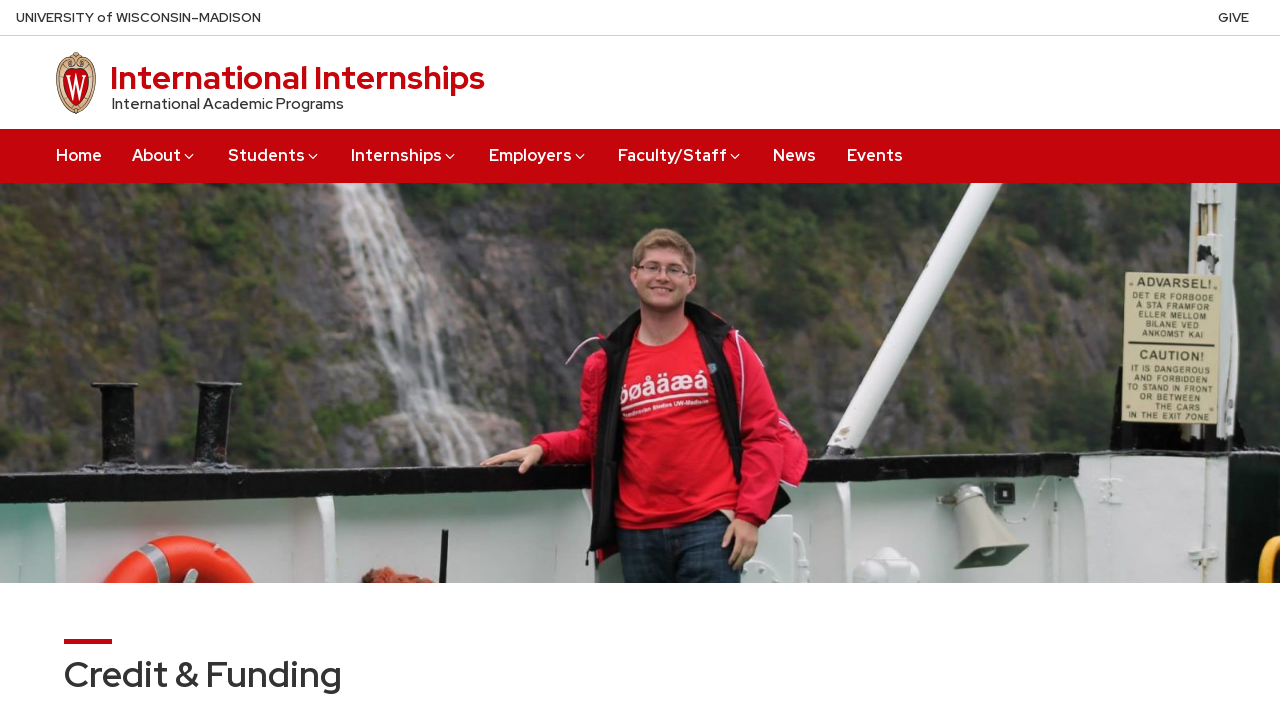Identify and provide the text of the main header on the webpage.

Credit & Funding